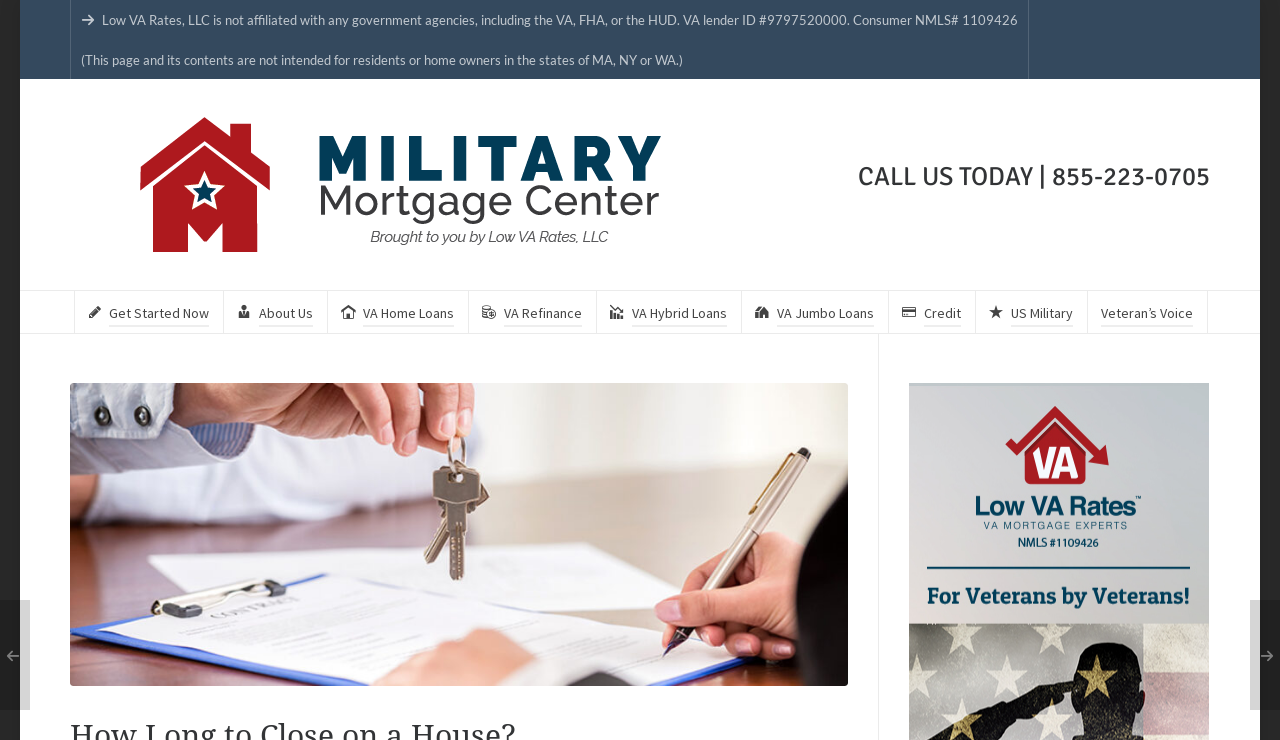Give a one-word or one-phrase response to the question: 
What is the topic of the main article on the webpage?

How long does it take to close on a house